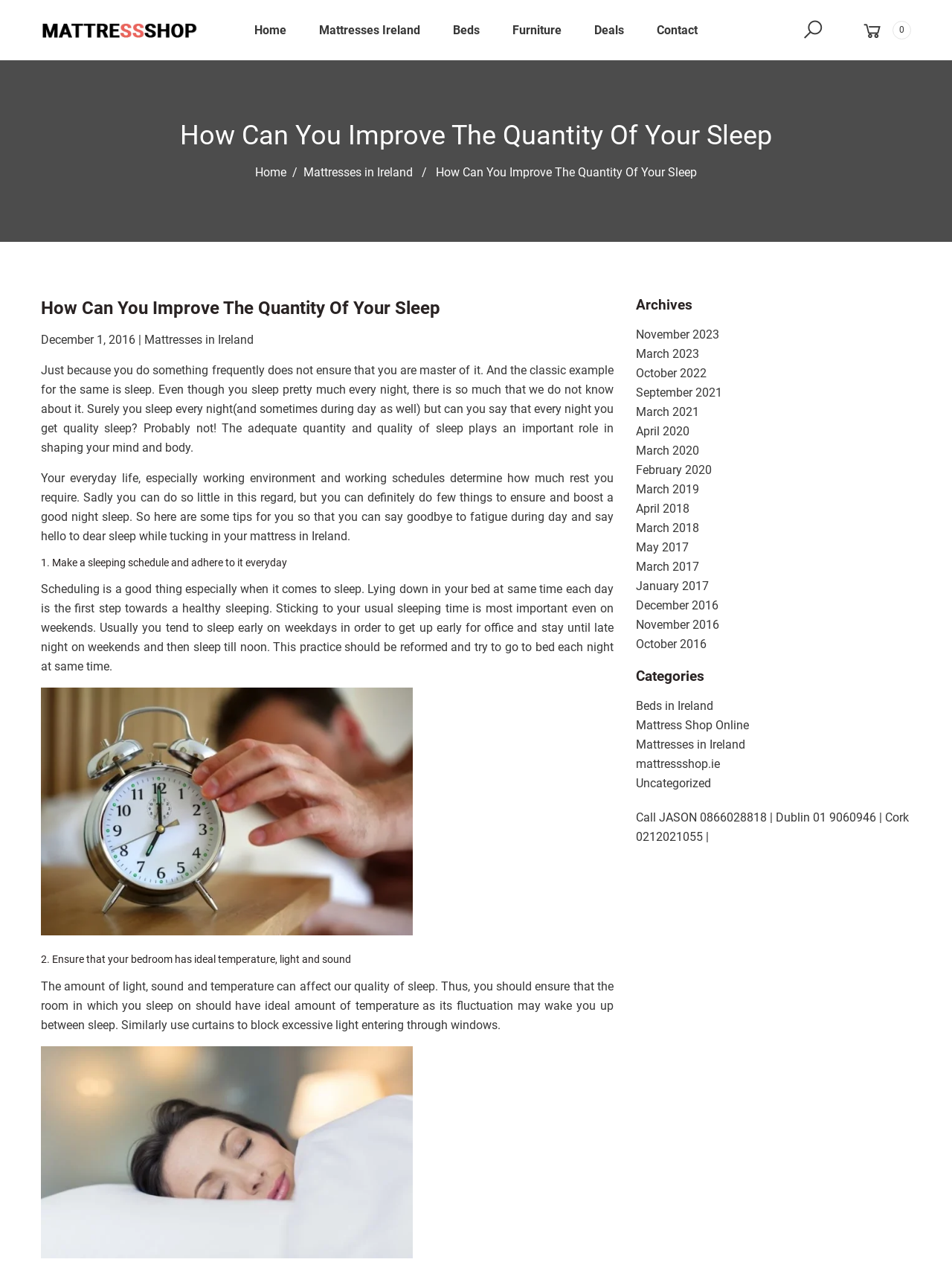Please specify the bounding box coordinates of the area that should be clicked to accomplish the following instruction: "Read about Marie Chabert's recent posts". The coordinates should consist of four float numbers between 0 and 1, i.e., [left, top, right, bottom].

None